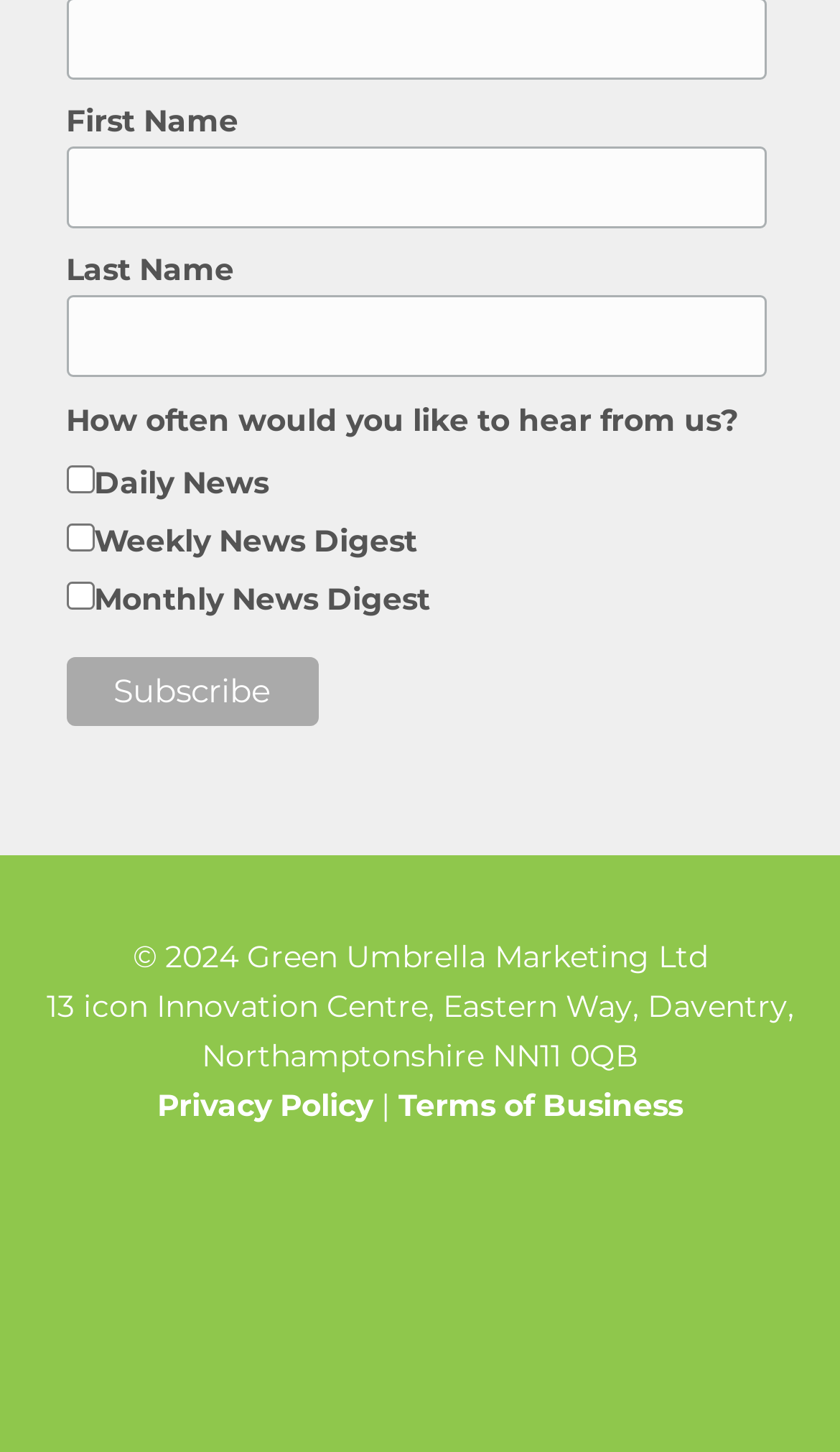Provide your answer to the question using just one word or phrase: What is the name of the company?

Green Umbrella Marketing Ltd